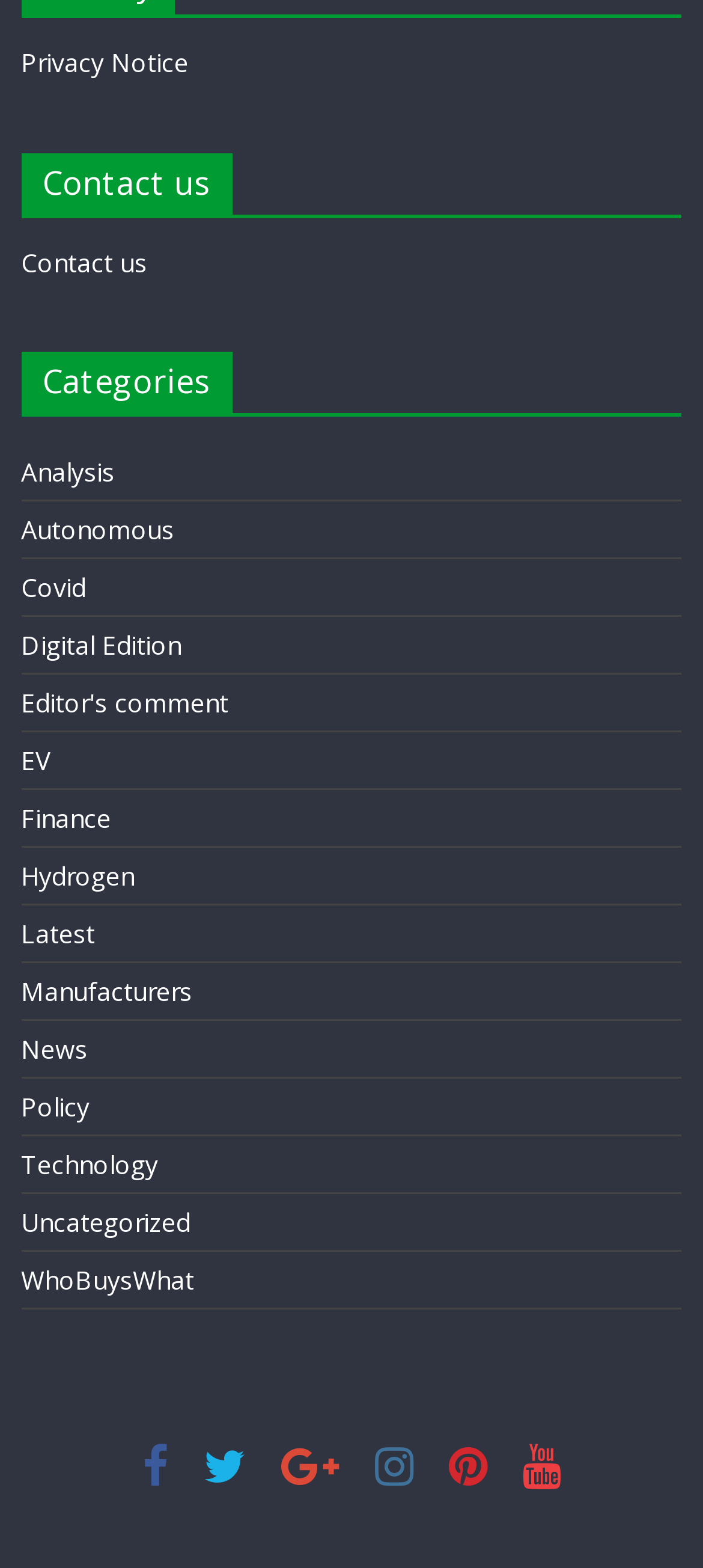Please locate the bounding box coordinates of the element that should be clicked to complete the given instruction: "Click on the search icon".

[0.177, 0.928, 0.264, 0.95]